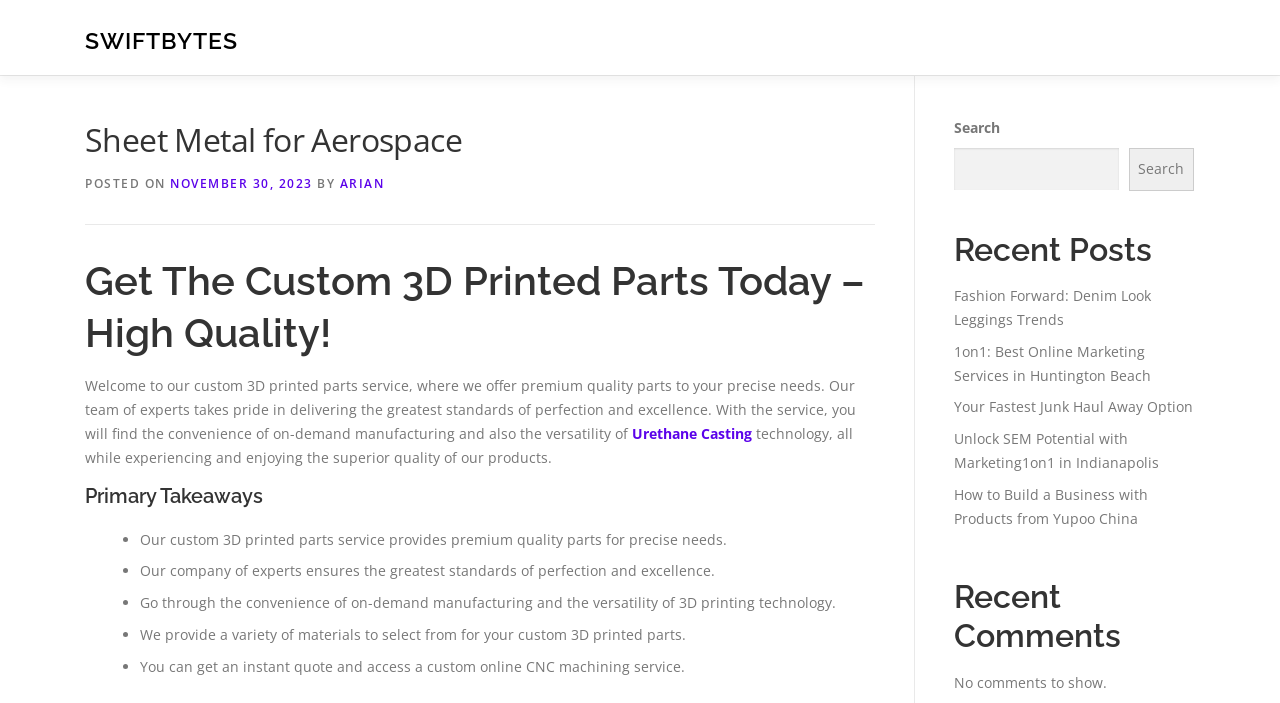Pinpoint the bounding box coordinates of the area that must be clicked to complete this instruction: "Click on the 'Contact' link".

[0.055, 0.0, 0.185, 0.061]